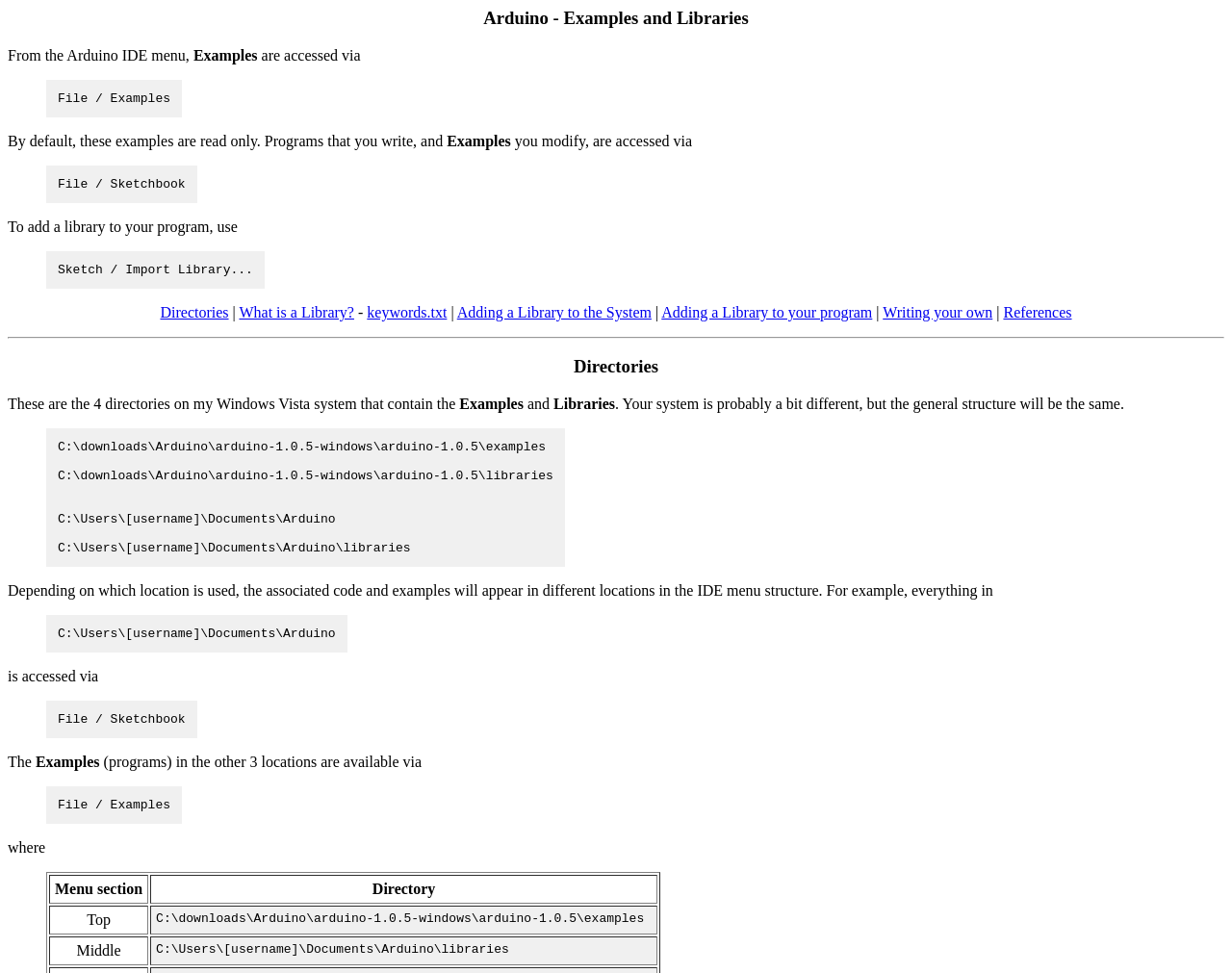Based on the provided description, "What is a Library?", find the bounding box of the corresponding UI element in the screenshot.

[0.194, 0.312, 0.287, 0.329]